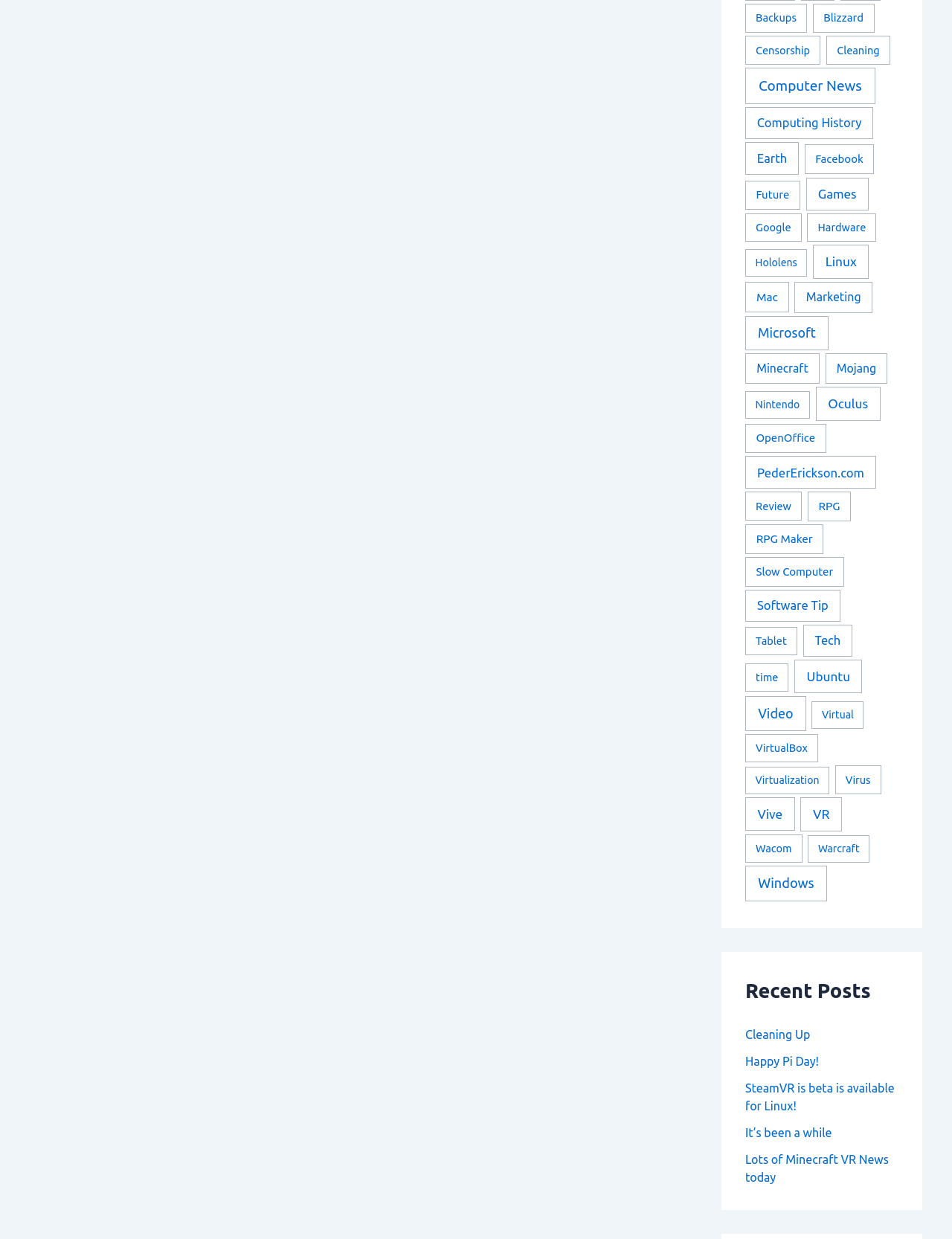Please identify the bounding box coordinates of the region to click in order to complete the given instruction: "Click the Post Comment button". The coordinates should be four float numbers between 0 and 1, i.e., [left, top, right, bottom].

None